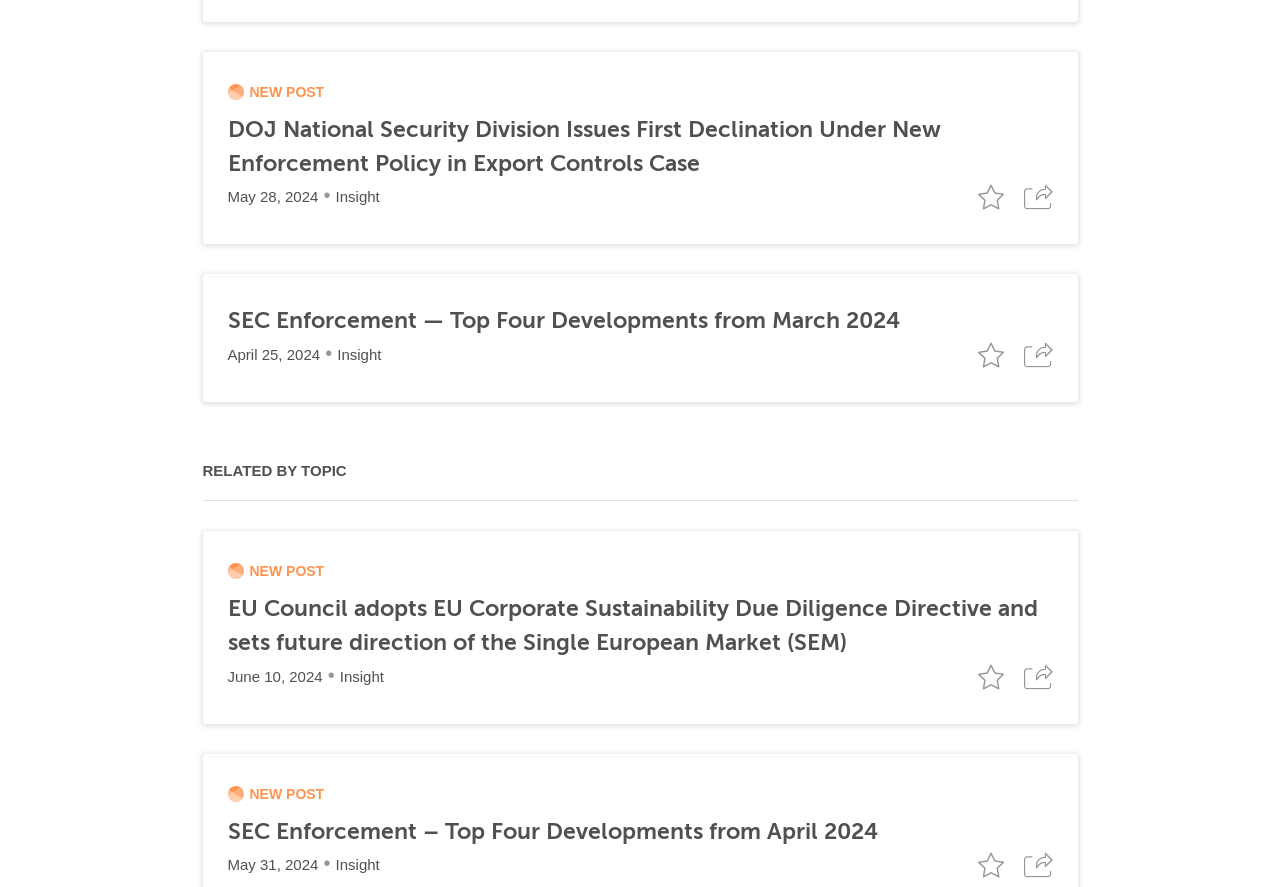Please find the bounding box coordinates of the element that must be clicked to perform the given instruction: "Click on the 'NEW POST' button". The coordinates should be four float numbers from 0 to 1, i.e., [left, top, right, bottom].

[0.195, 0.094, 0.253, 0.113]